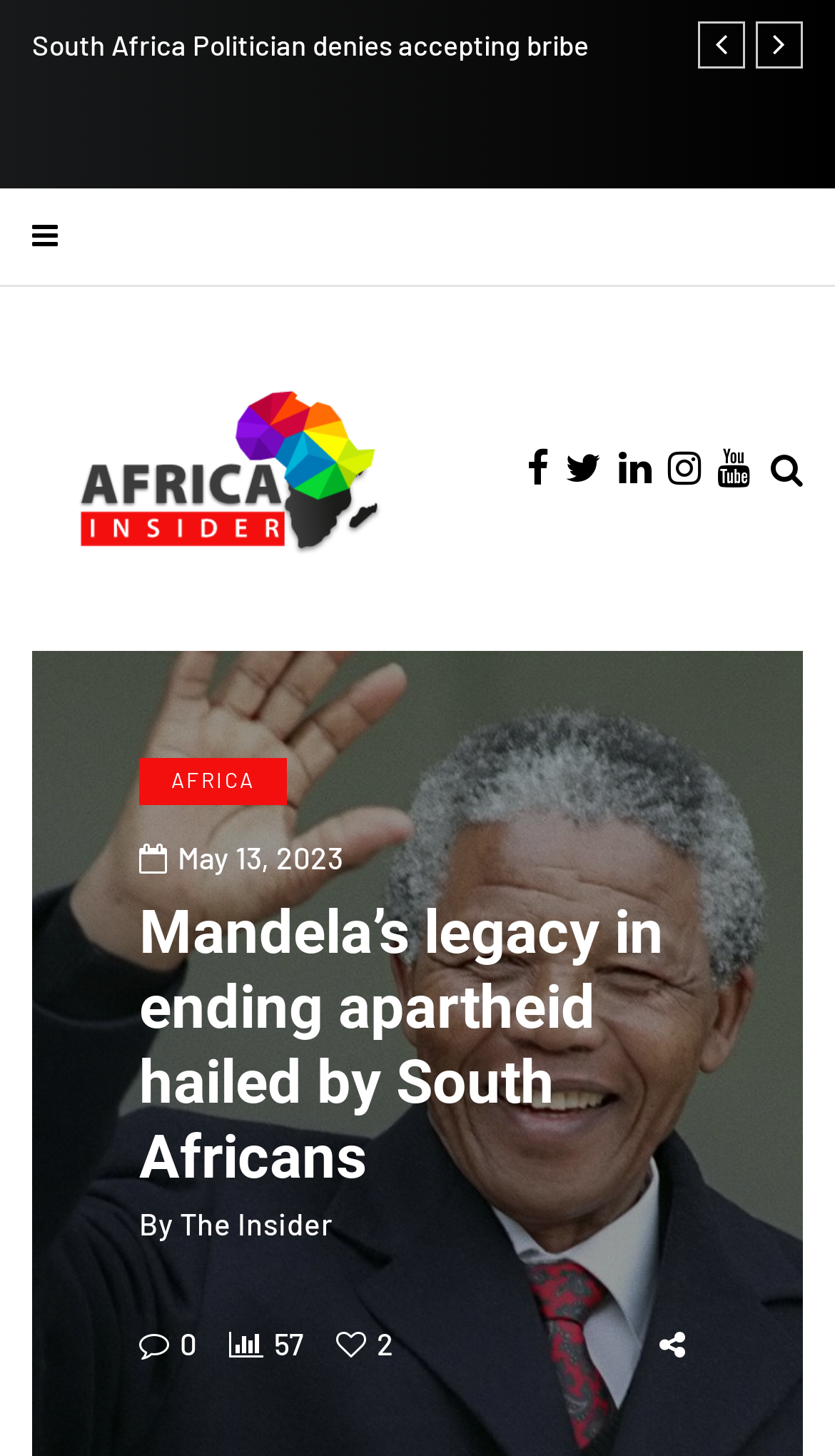Answer the question below using just one word or a short phrase: 
What is the name of the Africa-related news website?

Africa Insider